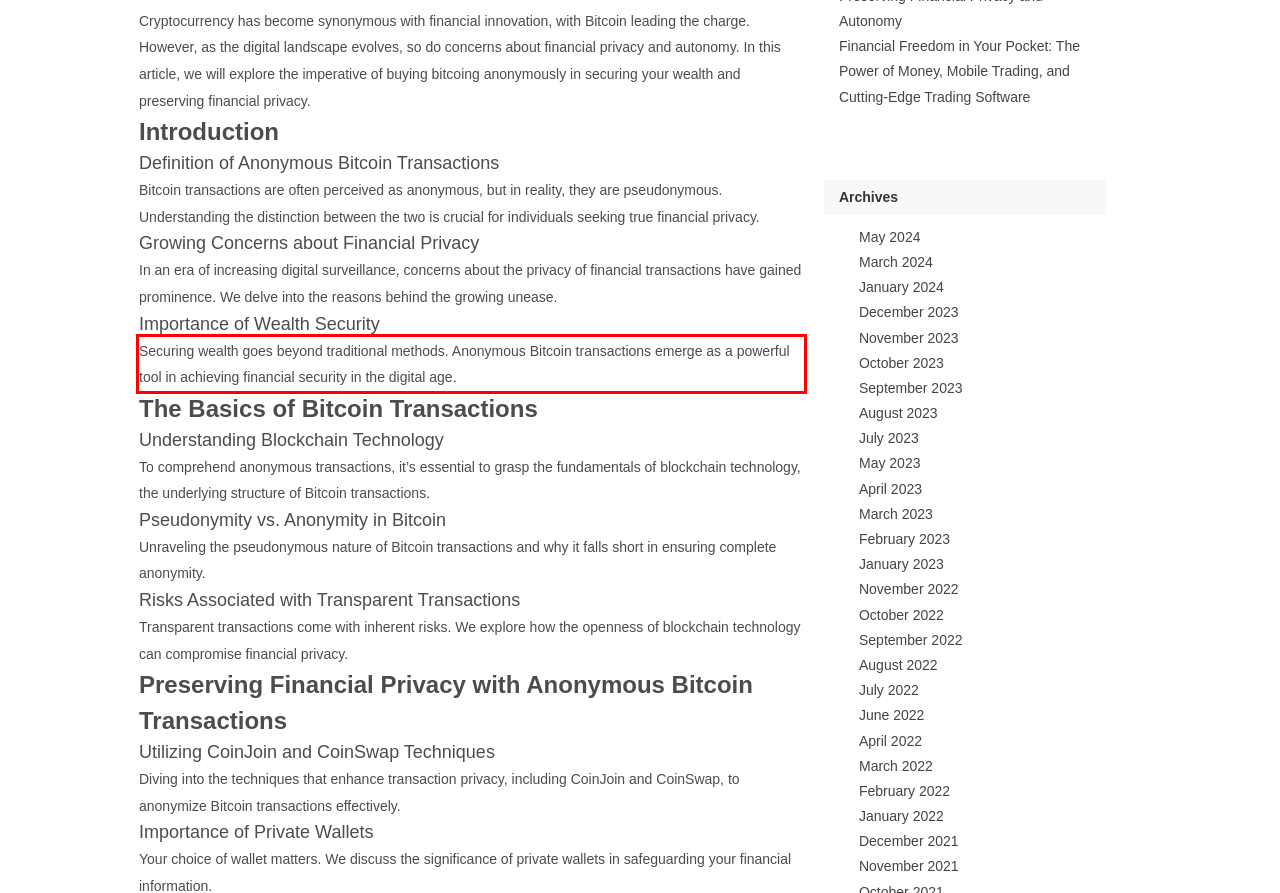You are provided with a screenshot of a webpage containing a red bounding box. Please extract the text enclosed by this red bounding box.

Securing wealth goes beyond traditional methods. Anonymous Bitcoin transactions emerge as a powerful tool in achieving financial security in the digital age.